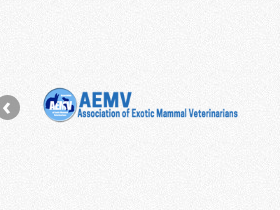What is the design style of the logo?
Using the image, provide a detailed and thorough answer to the question.

The logo's design is both modern and professional, reflecting the organization's mission to support veterinary practitioners who specialize in exotic species, conveying a sense of expertise and reliability.